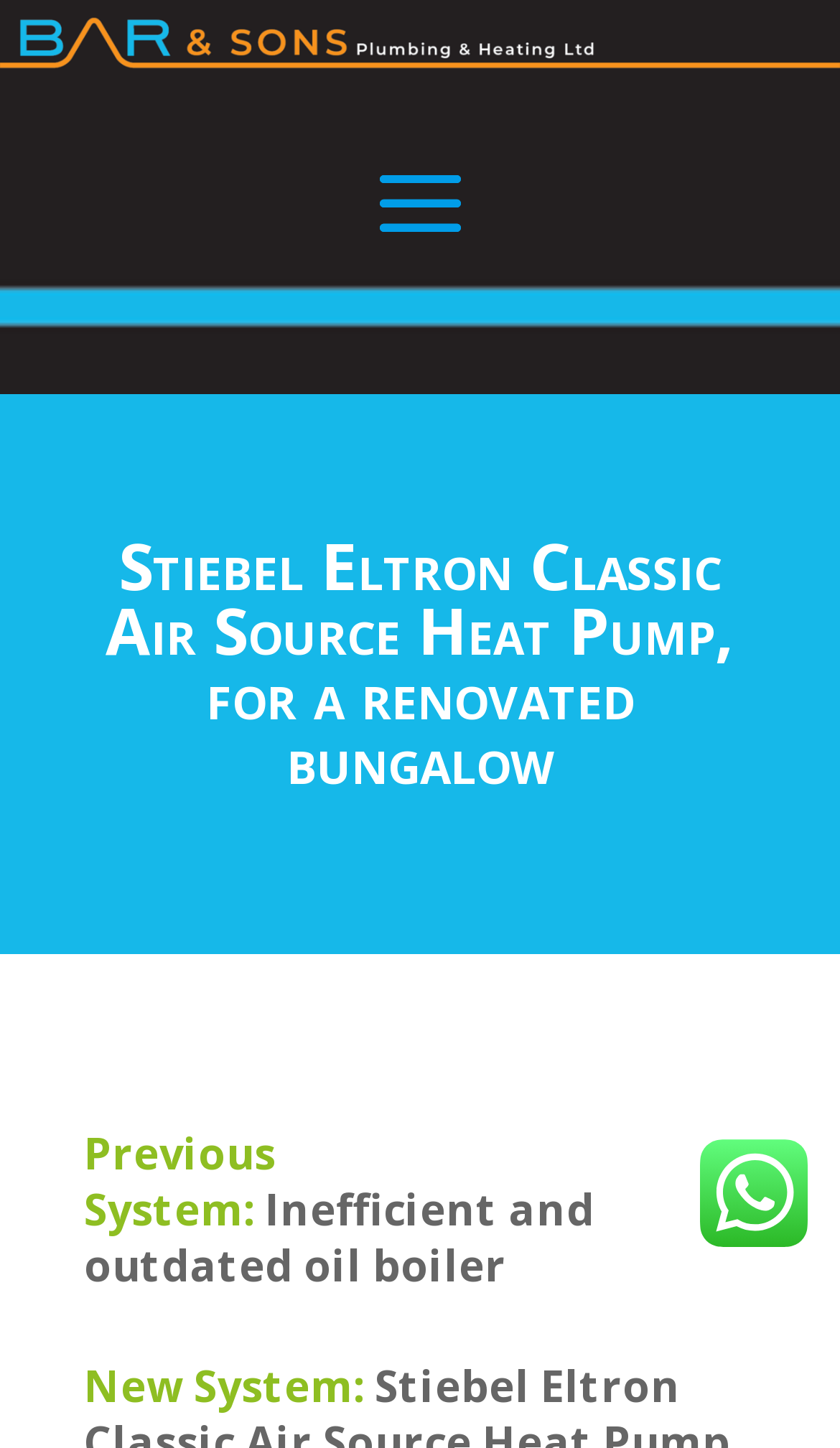Generate a thorough explanation of the webpage's elements.

The webpage appears to be a case study or a project description for a heating system installation. At the top, there is a logo and a link to "Bar and Sons Plumbing and Heating Ltd" positioned horizontally across the page. Below the logo, there is a heading that reads "Stiebel Eltron Classic Air Source Heat Pump, for a renovated bungalow".

The main content of the page is divided into two sections. The first section is labeled "Previous System:" and describes an "Inefficient and outdated oil boiler". This section is positioned near the top half of the page. 

Below the "Previous System" section, there is another section labeled "New System:". This section is positioned near the bottom half of the page. 

On the right side of the page, there is an image that takes up about a quarter of the page's width. The image is positioned near the middle of the page, slightly above the horizontal midpoint.